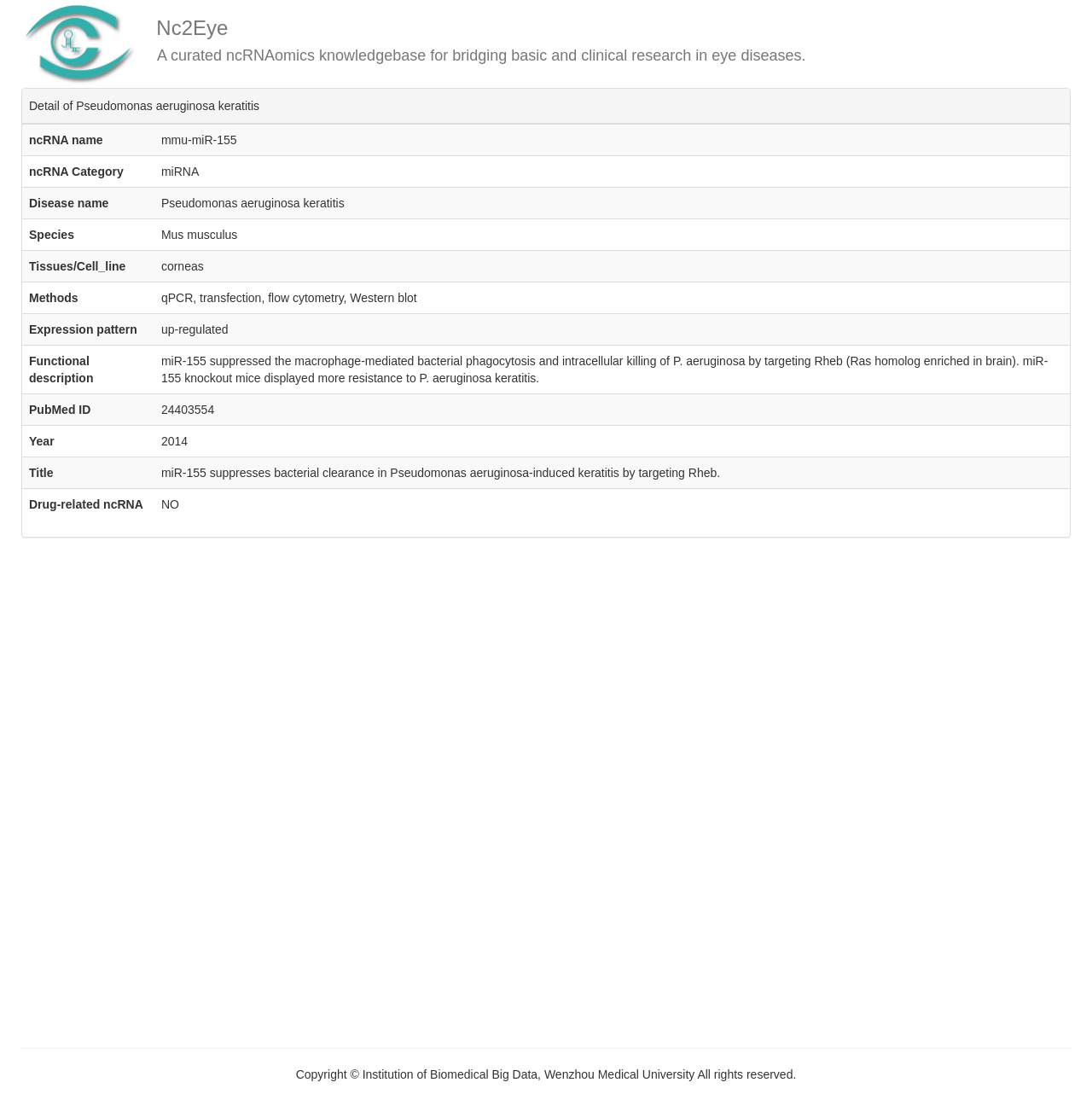What is the disease name associated with the ncRNA?
Please answer the question with a detailed and comprehensive explanation.

I examined the table on the webpage and found the column labeled 'Disease name' and the corresponding value in the first row is 'Pseudomonas aeruginosa keratitis'.